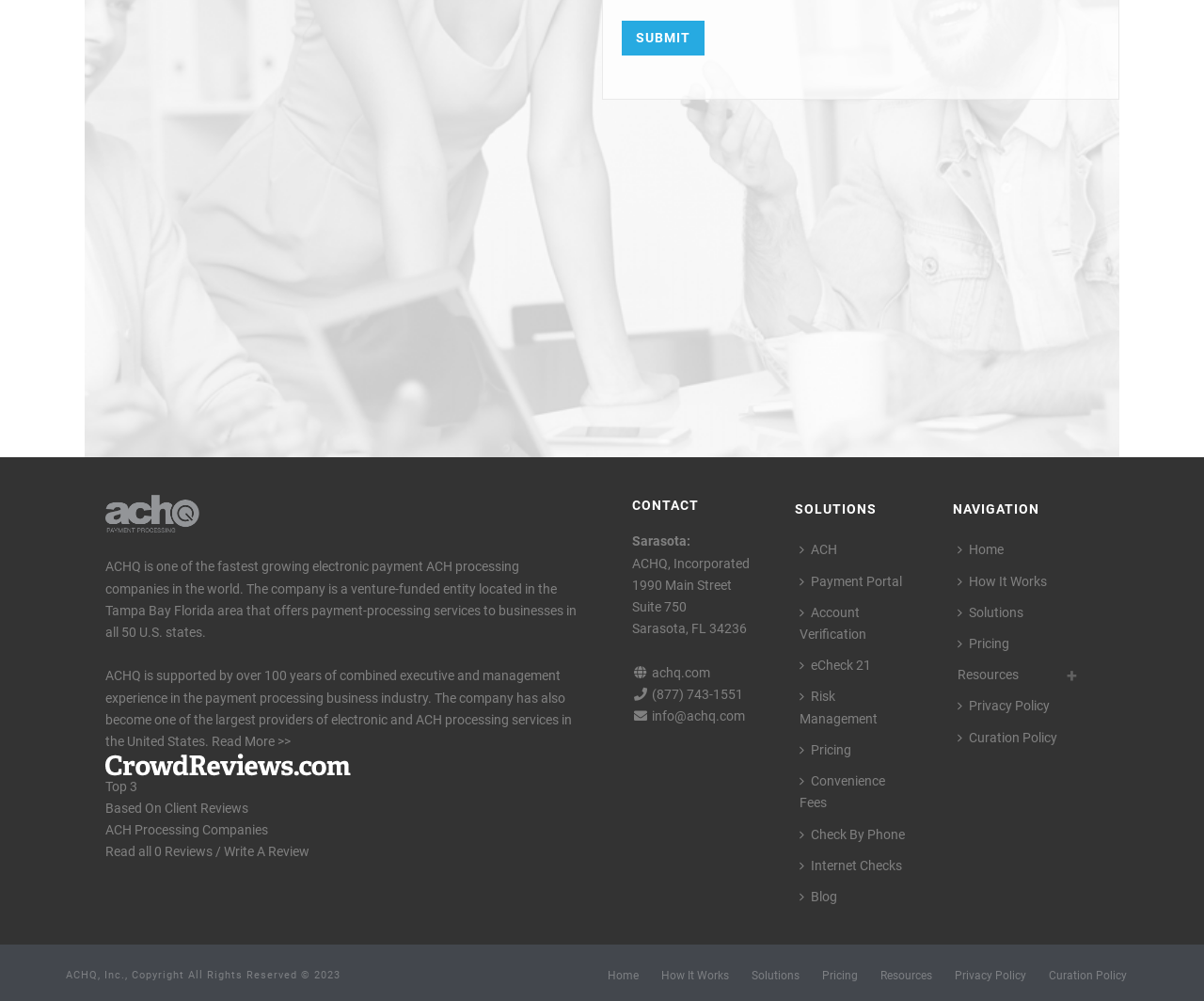Using the description: "Read all 0 Reviews", determine the UI element's bounding box coordinates. Ensure the coordinates are in the format of four float numbers between 0 and 1, i.e., [left, top, right, bottom].

[0.088, 0.843, 0.177, 0.858]